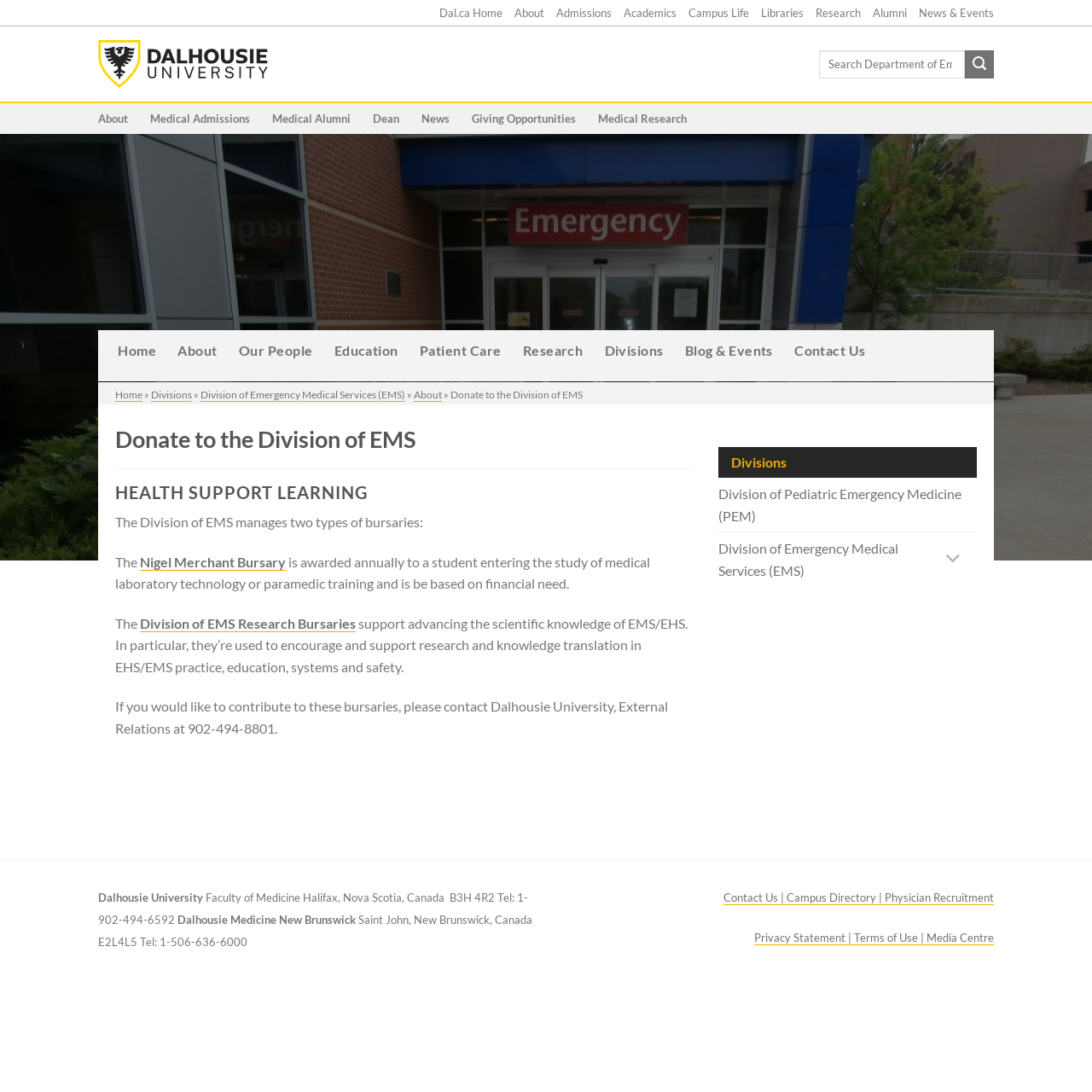Please determine the bounding box coordinates of the element to click in order to execute the following instruction: "Go to the Division of Pediatric Emergency Medicine". The coordinates should be four float numbers between 0 and 1, specified as [left, top, right, bottom].

[0.658, 0.438, 0.895, 0.487]